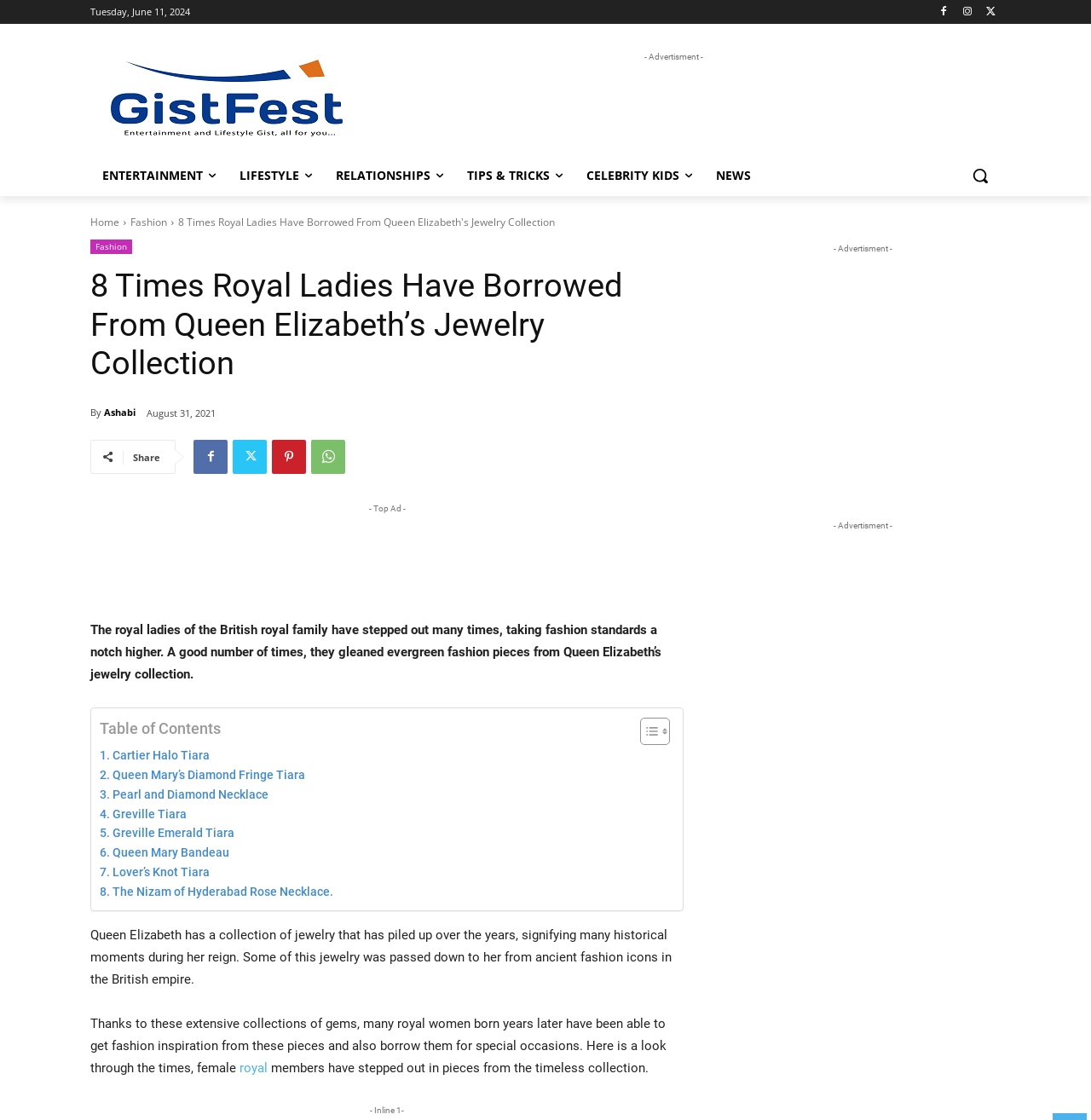By analyzing the image, answer the following question with a detailed response: What is the date of the article?

I found the date of the article by looking at the time element with the text 'August 31, 2021' which is located below the author's name.